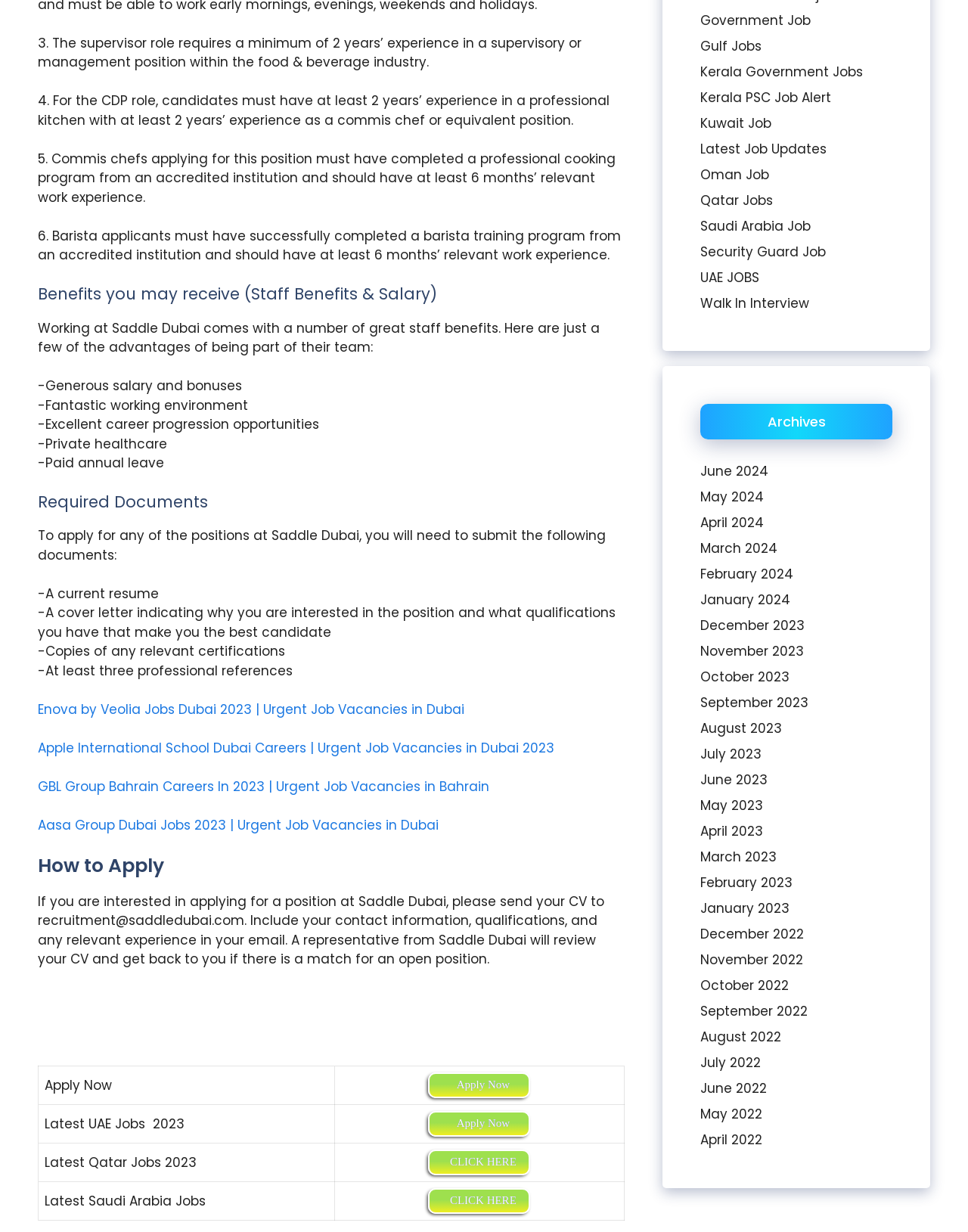What documents are required to apply for a position at Saddle Dubai?
Please provide a single word or phrase as the answer based on the screenshot.

Several documents